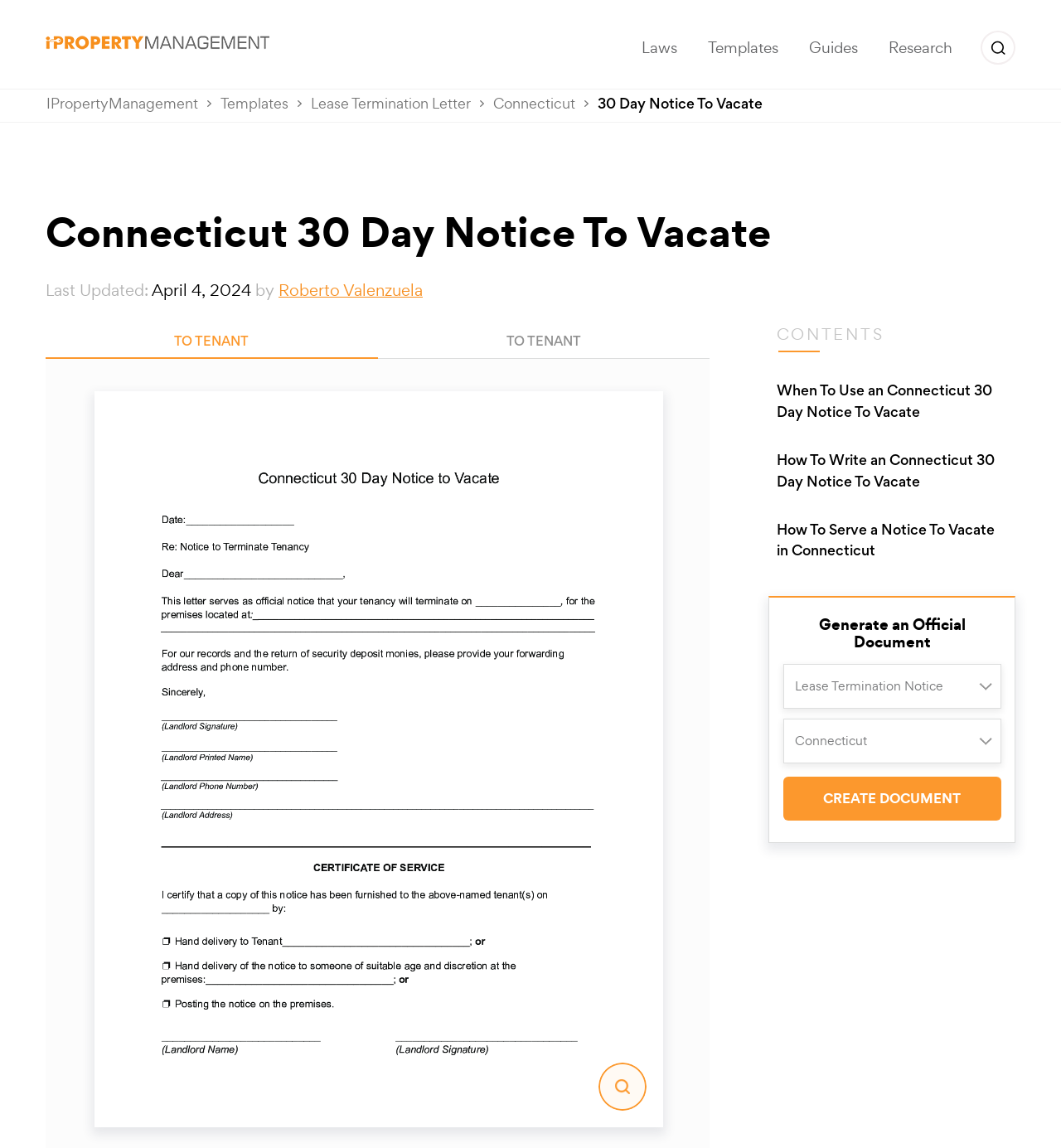Please specify the bounding box coordinates of the clickable region to carry out the following instruction: "Search for a template". The coordinates should be four float numbers between 0 and 1, in the format [left, top, right, bottom].

[0.043, 0.0, 0.957, 0.043]